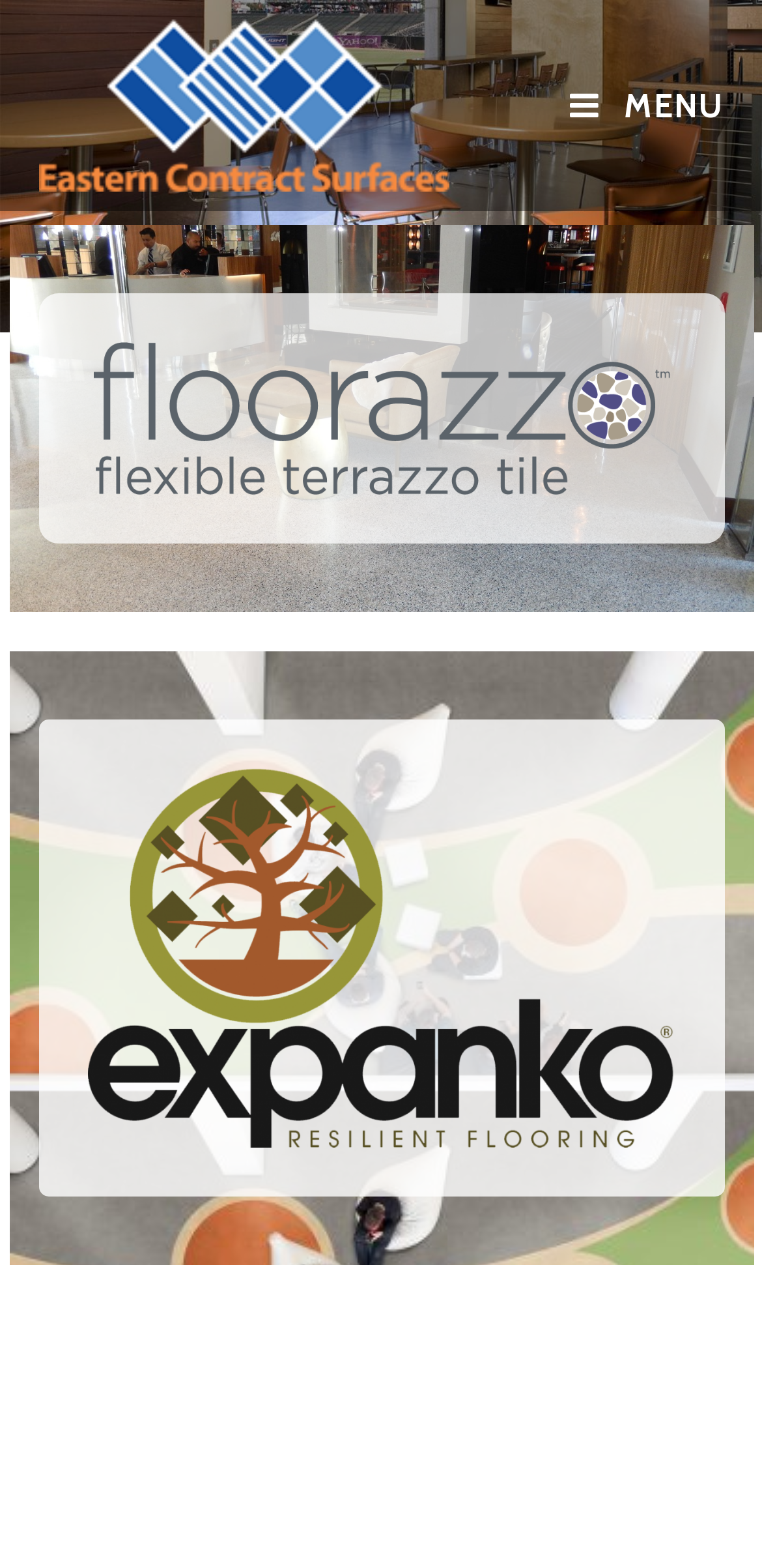Use a single word or phrase to answer the question:
How many menu items are there?

2